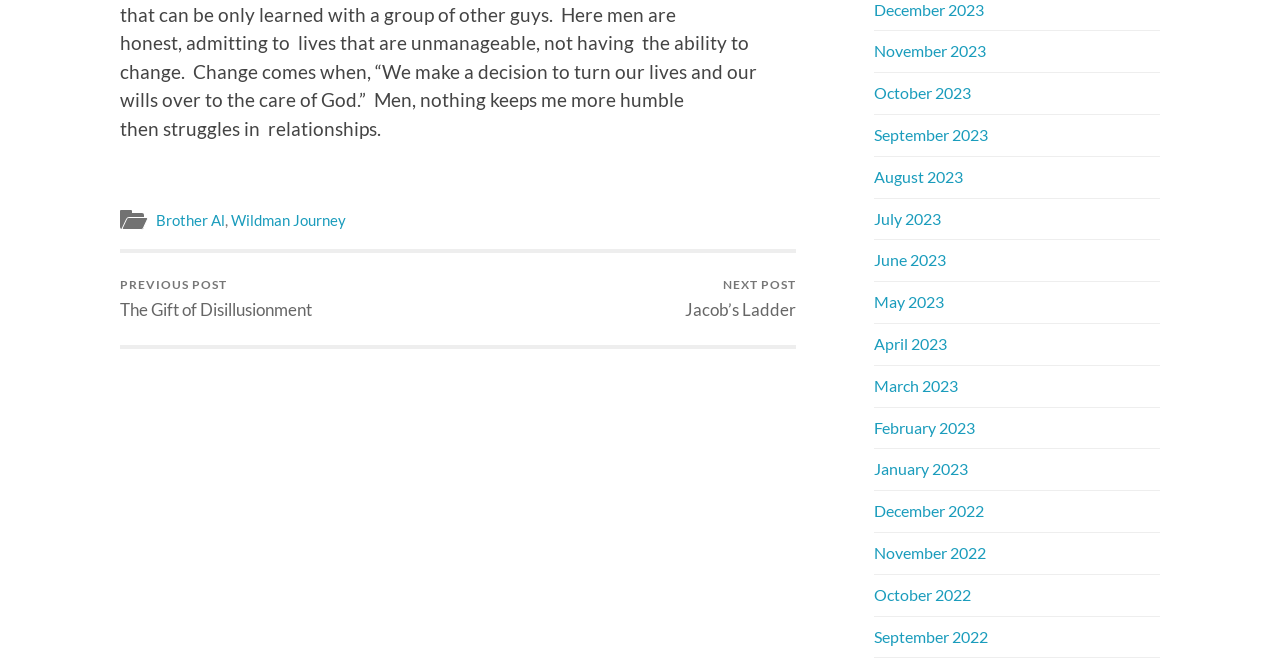Based on the image, provide a detailed response to the question:
What is the next post?

I found the link with the text 'NEXT POST Jacob’s Ladder' which indicates that the next post is 'Jacob’s Ladder'.